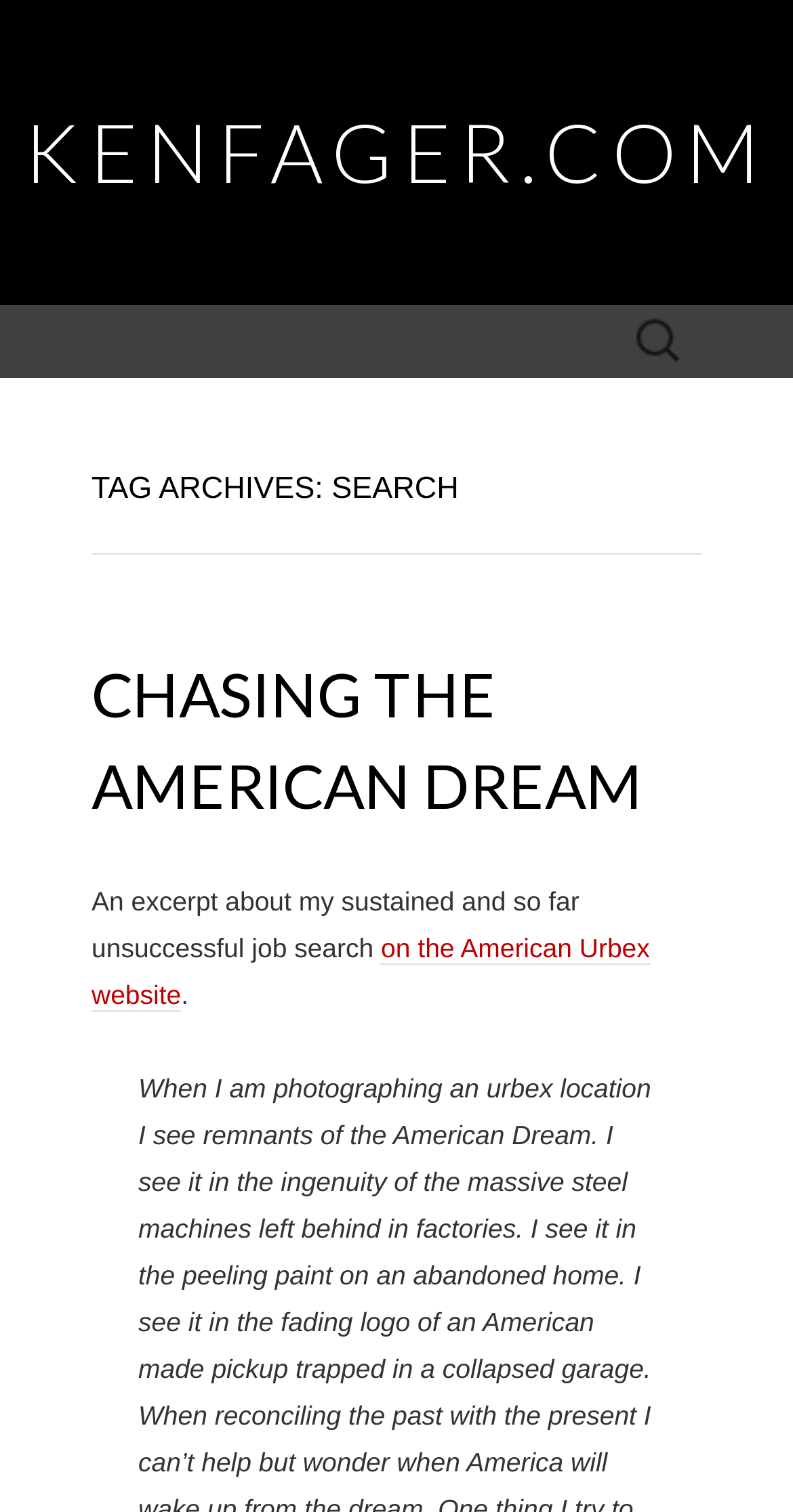Using the webpage screenshot, locate the HTML element that fits the following description and provide its bounding box: "Main Menu".

None